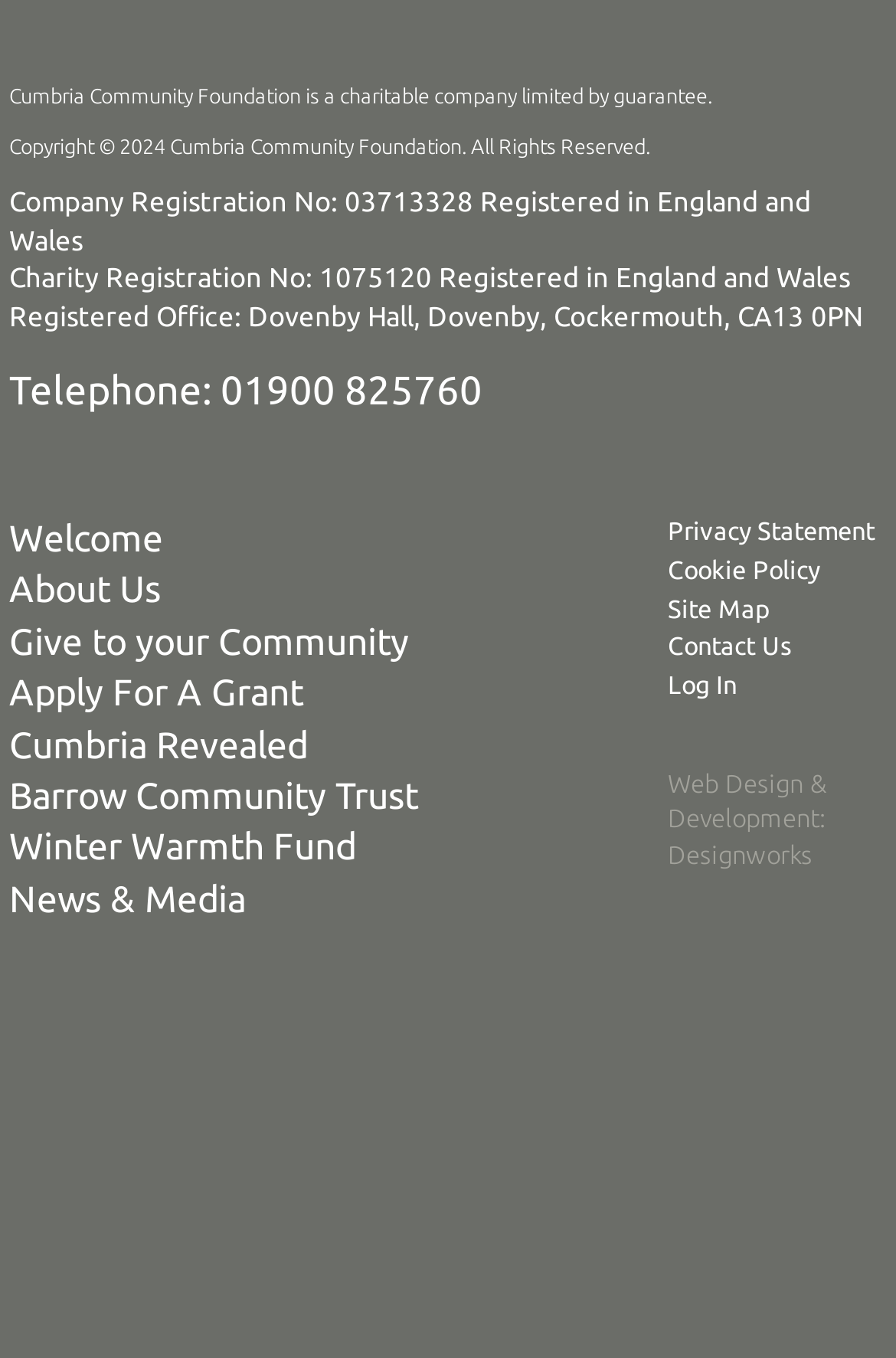Could you specify the bounding box coordinates for the clickable section to complete the following instruction: "Explore Jaffari Education Committee"?

None